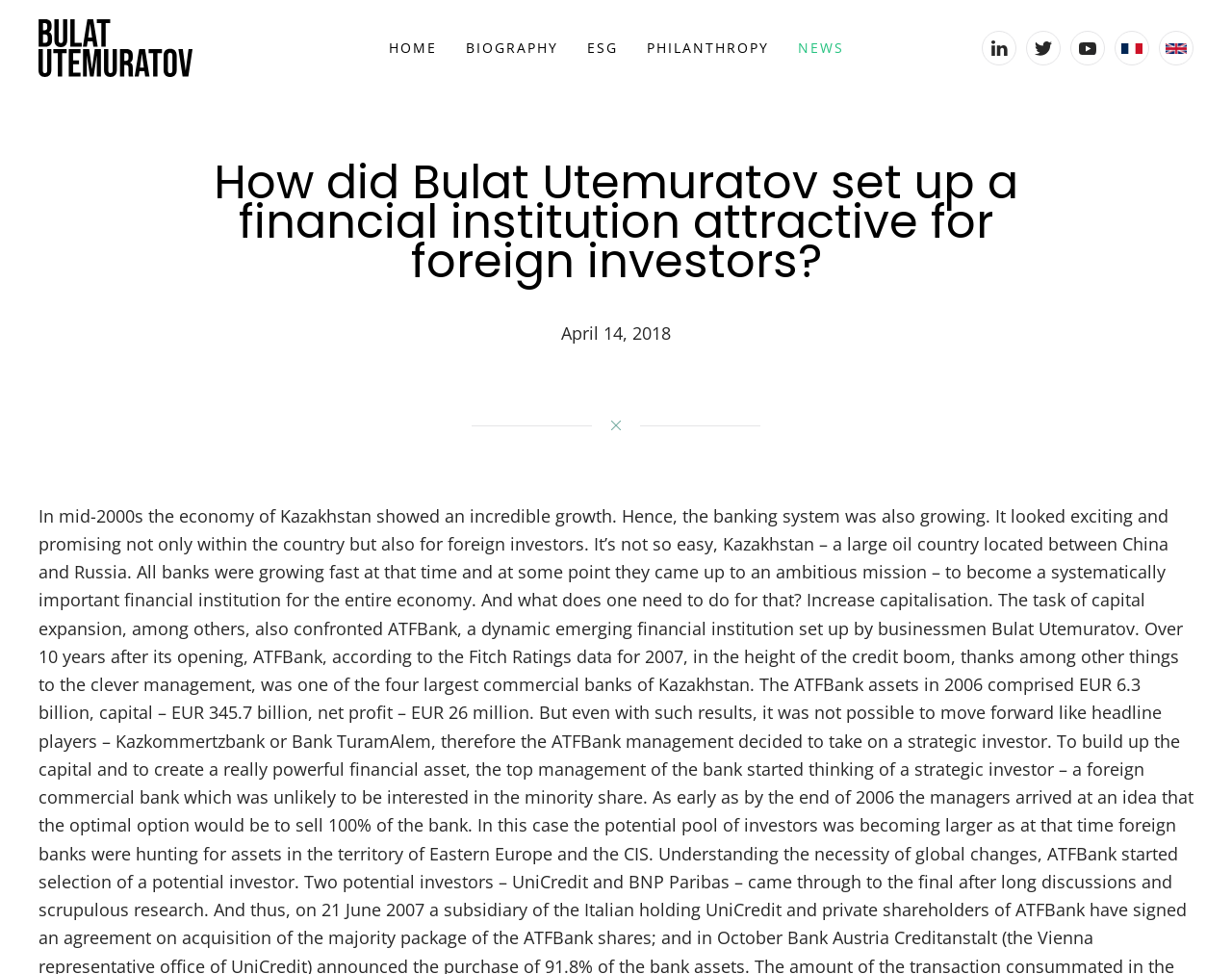What is the name of the person in the image?
Utilize the information in the image to give a detailed answer to the question.

I found an image with the description 'Bulat Utemuratov' at the top of the webpage, which suggests that the person in the image is Bulat Utemuratov.